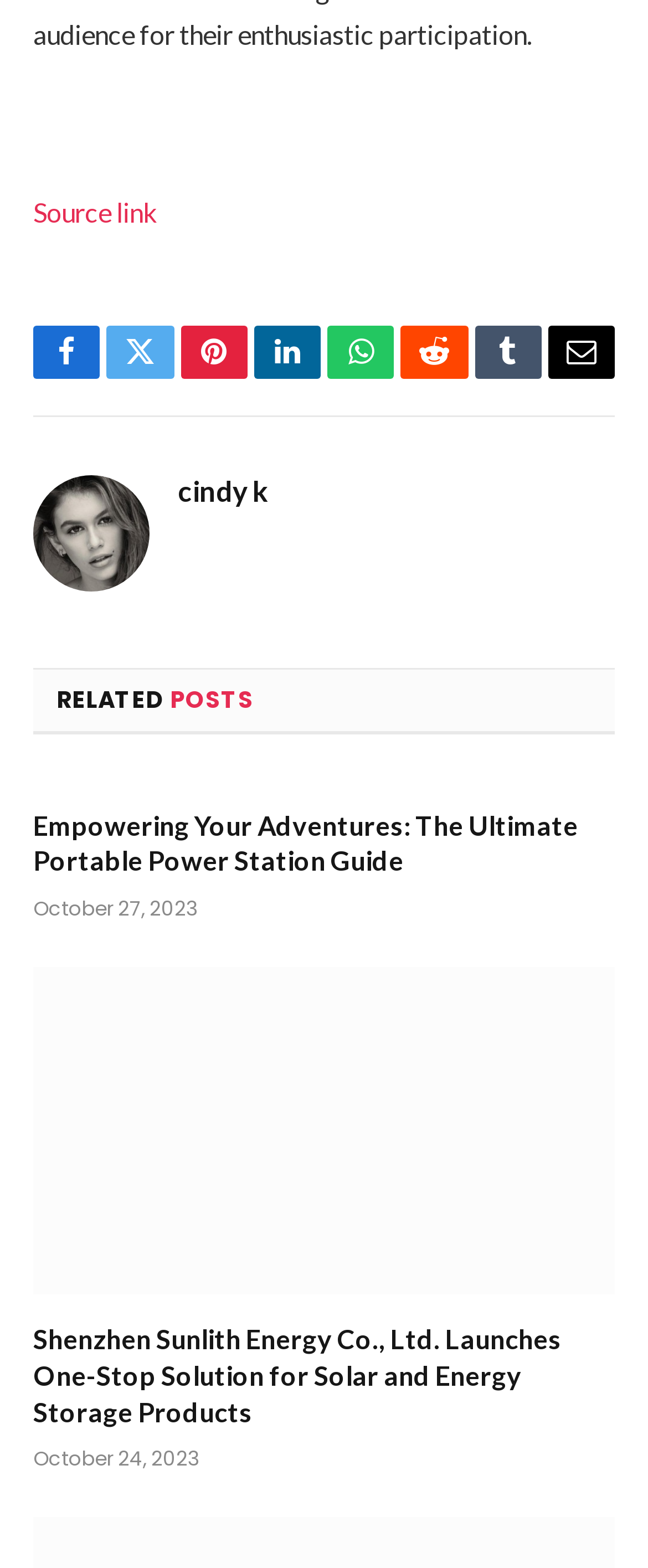What is the social media platform with a bird logo?
Please provide a single word or phrase as your answer based on the image.

Twitter